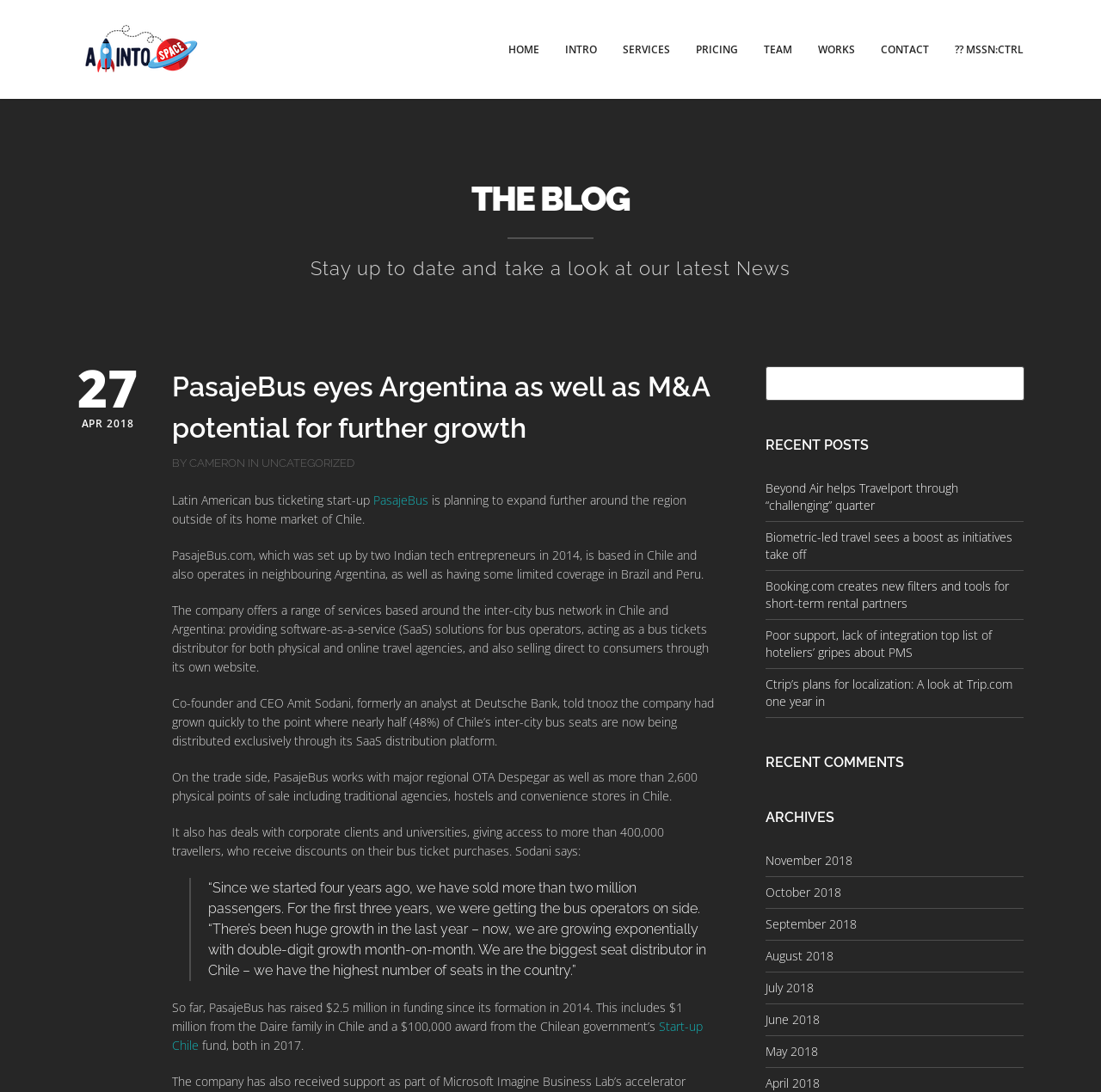Answer the question with a brief word or phrase:
What is the category of the blog post?

UNCATEGORIZED